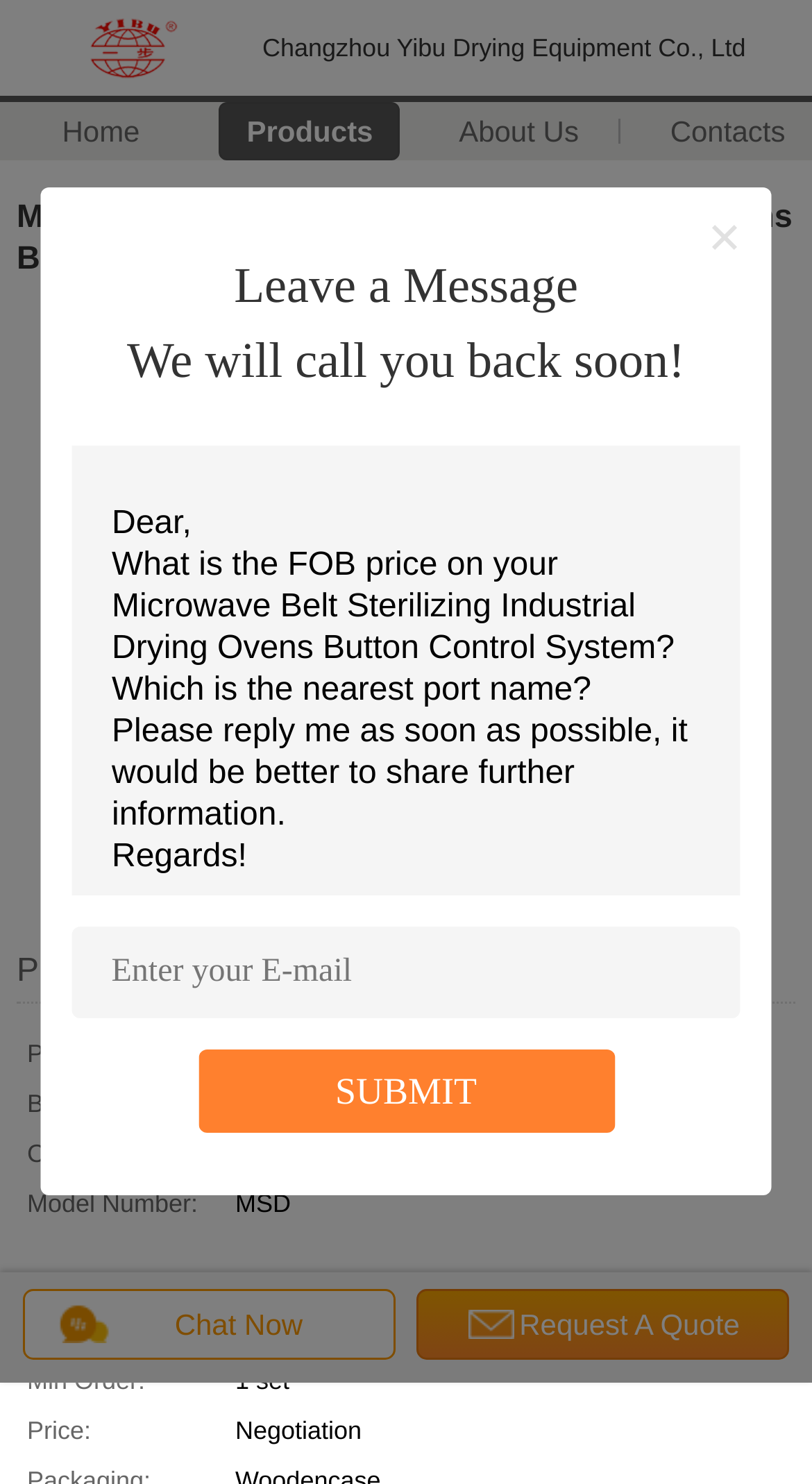What is the purpose of the textbox at the bottom of the webpage?
Answer with a single word or short phrase according to what you see in the image.

Leave a message